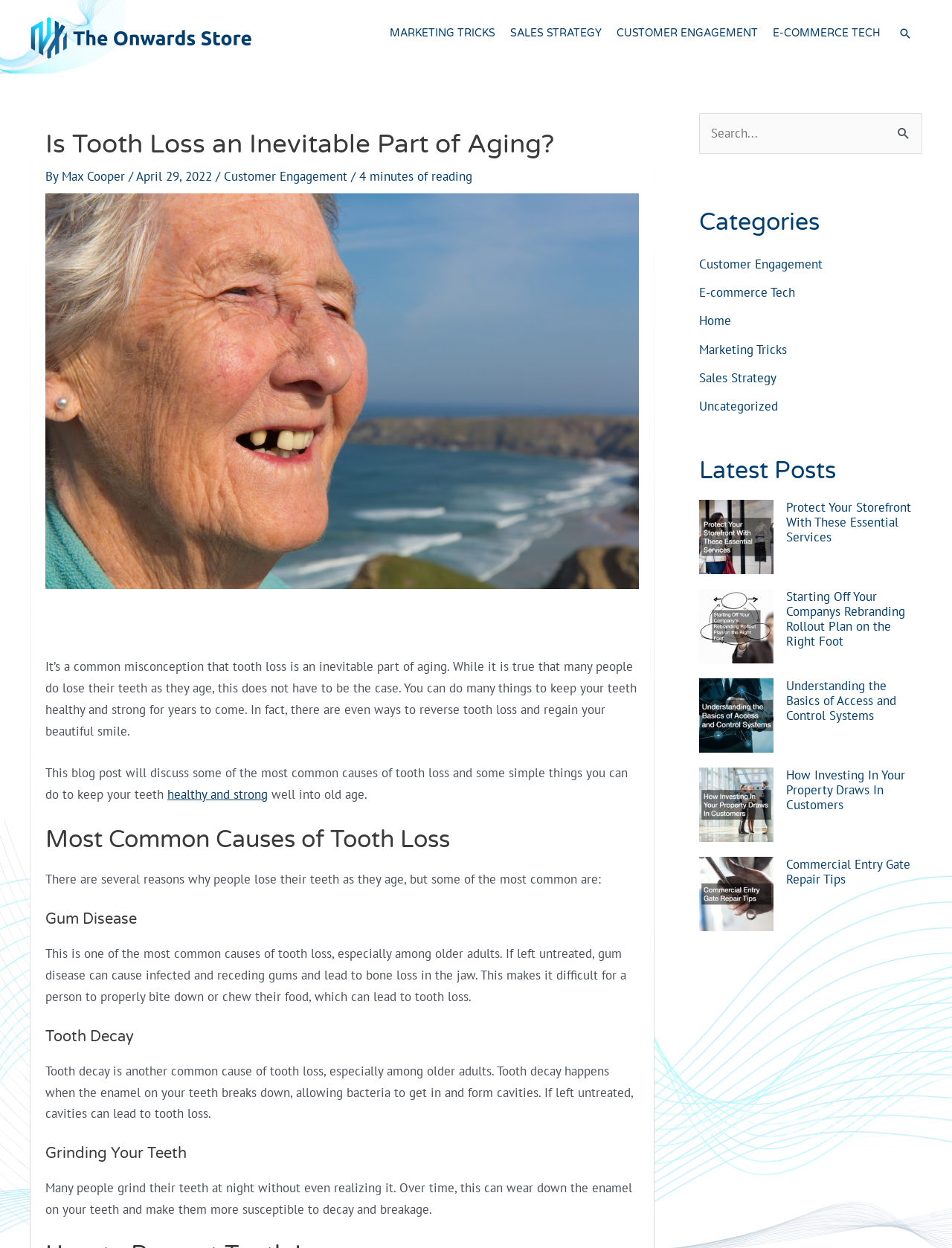Locate the bounding box coordinates of the area that needs to be clicked to fulfill the following instruction: "Click the 'MARKETING TRICKS' link". The coordinates should be in the format of four float numbers between 0 and 1, namely [left, top, right, bottom].

[0.402, 0.01, 0.528, 0.044]